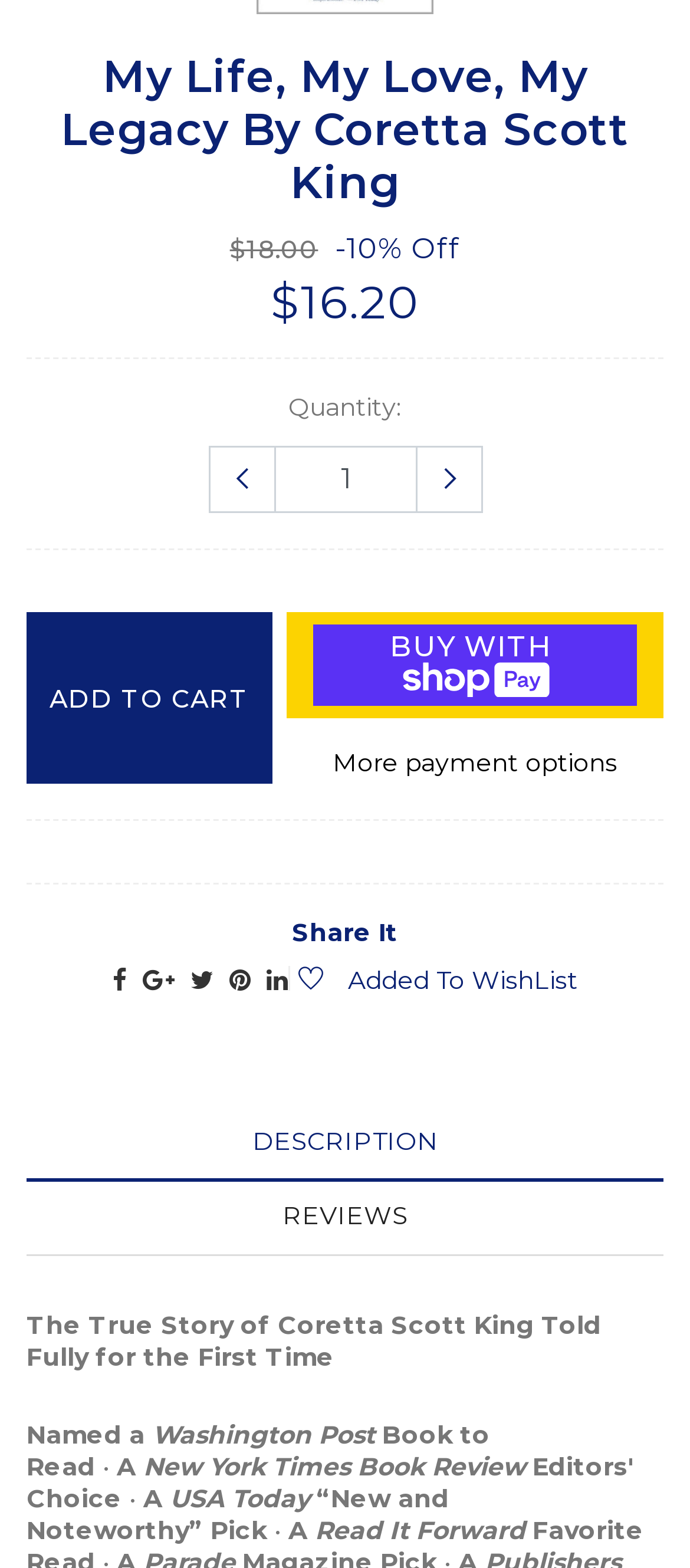Specify the bounding box coordinates of the element's area that should be clicked to execute the given instruction: "Click the 'BUY NOW WITH SHOPPAY' button". The coordinates should be four float numbers between 0 and 1, i.e., [left, top, right, bottom].

[0.453, 0.398, 0.923, 0.45]